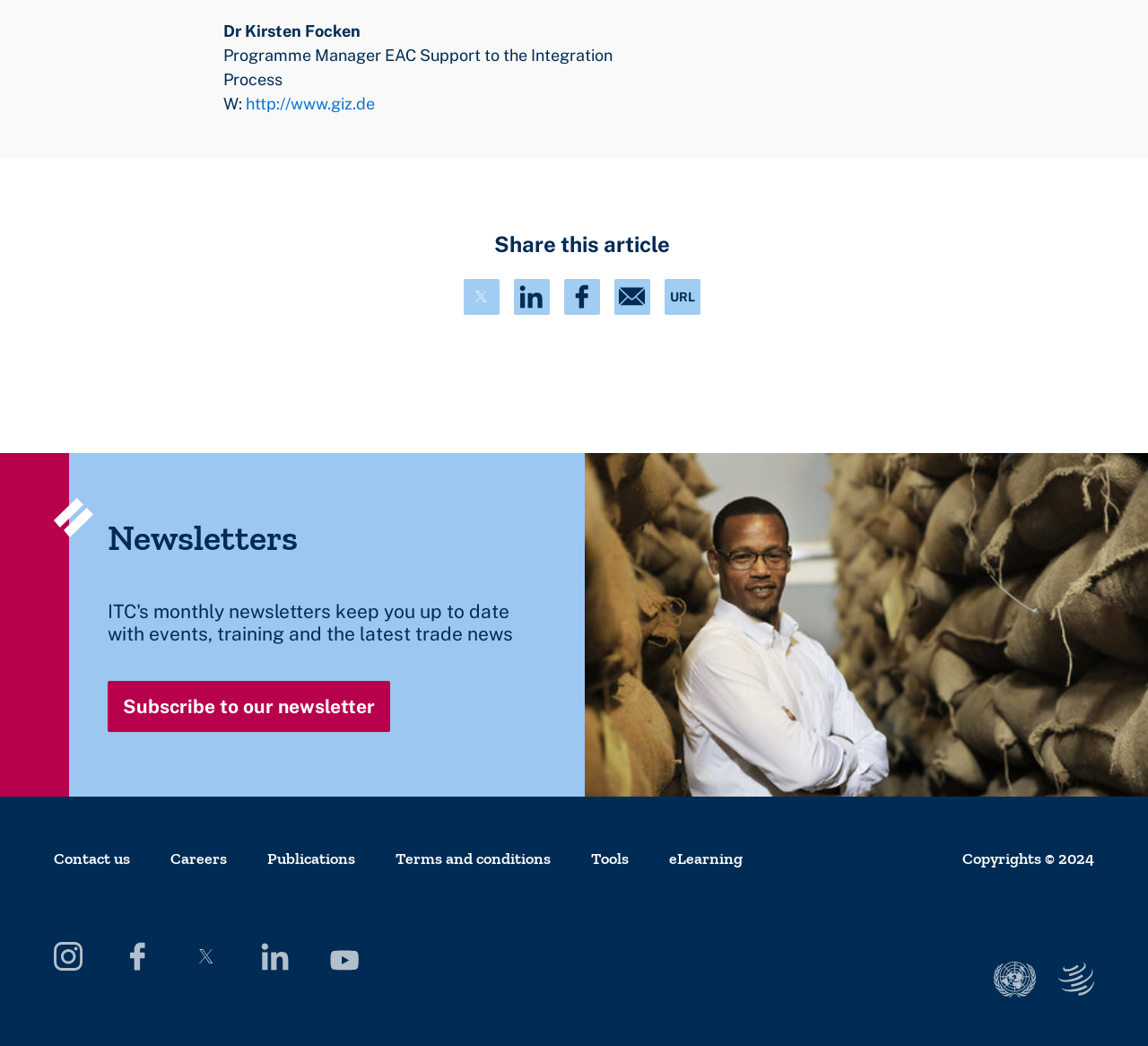Find the bounding box coordinates for the UI element that matches this description: "Subscribe to our newsletter".

[0.094, 0.651, 0.34, 0.699]